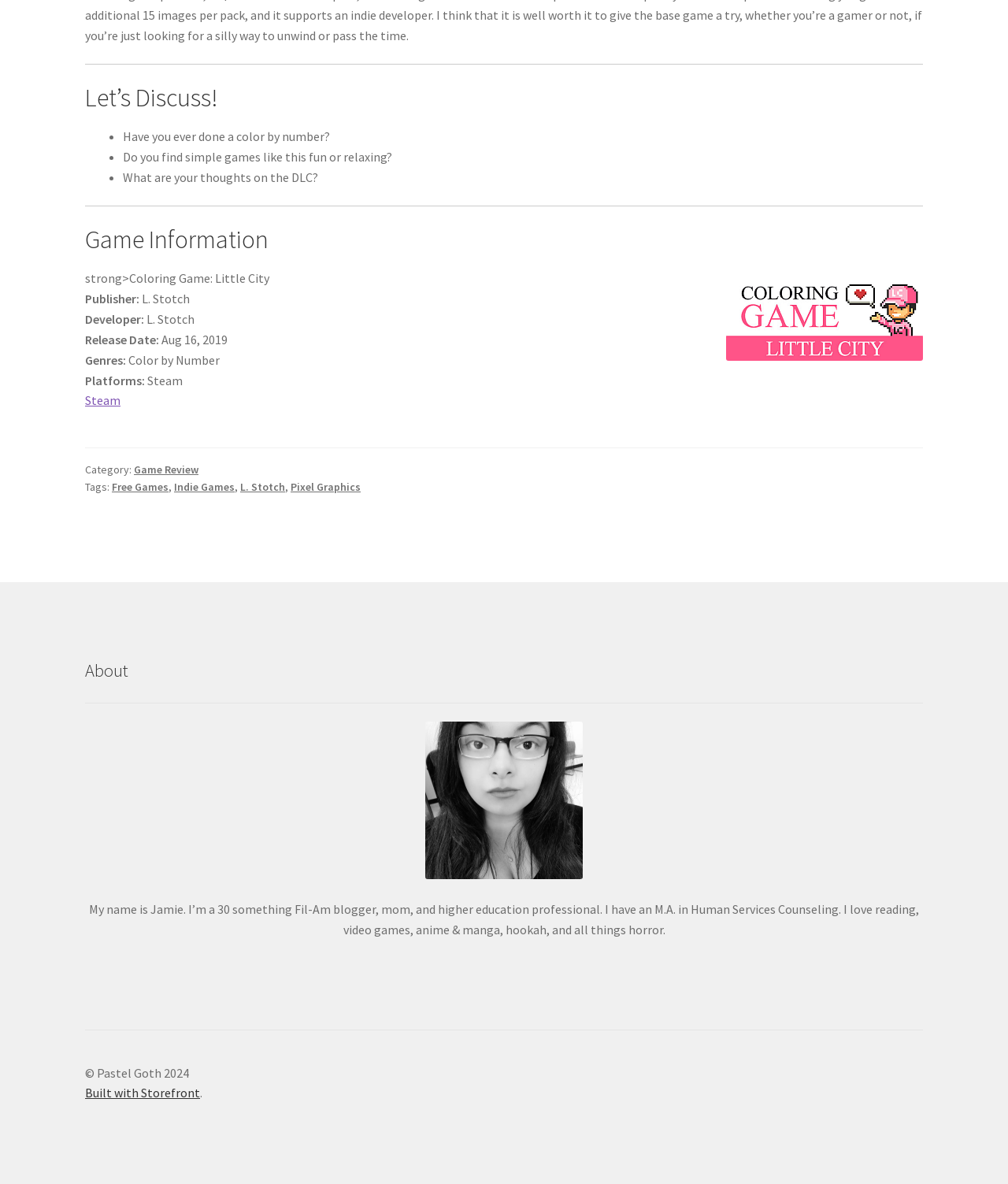Find the bounding box coordinates of the clickable area required to complete the following action: "Follow the blogger on the 'Follow Button'".

[0.084, 0.811, 0.916, 0.825]